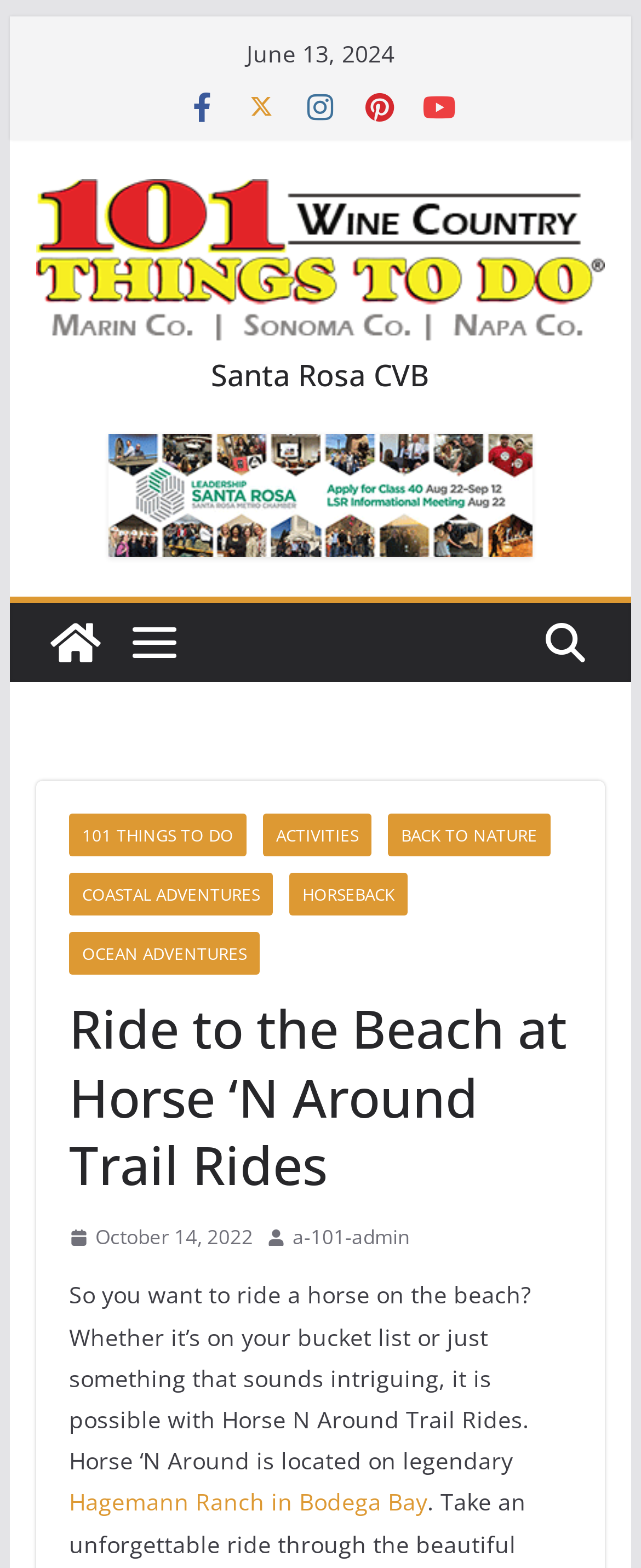From the screenshot, find the bounding box of the UI element matching this description: "101 Things to Do". Supply the bounding box coordinates in the form [left, top, right, bottom], each a float between 0 and 1.

[0.107, 0.519, 0.384, 0.546]